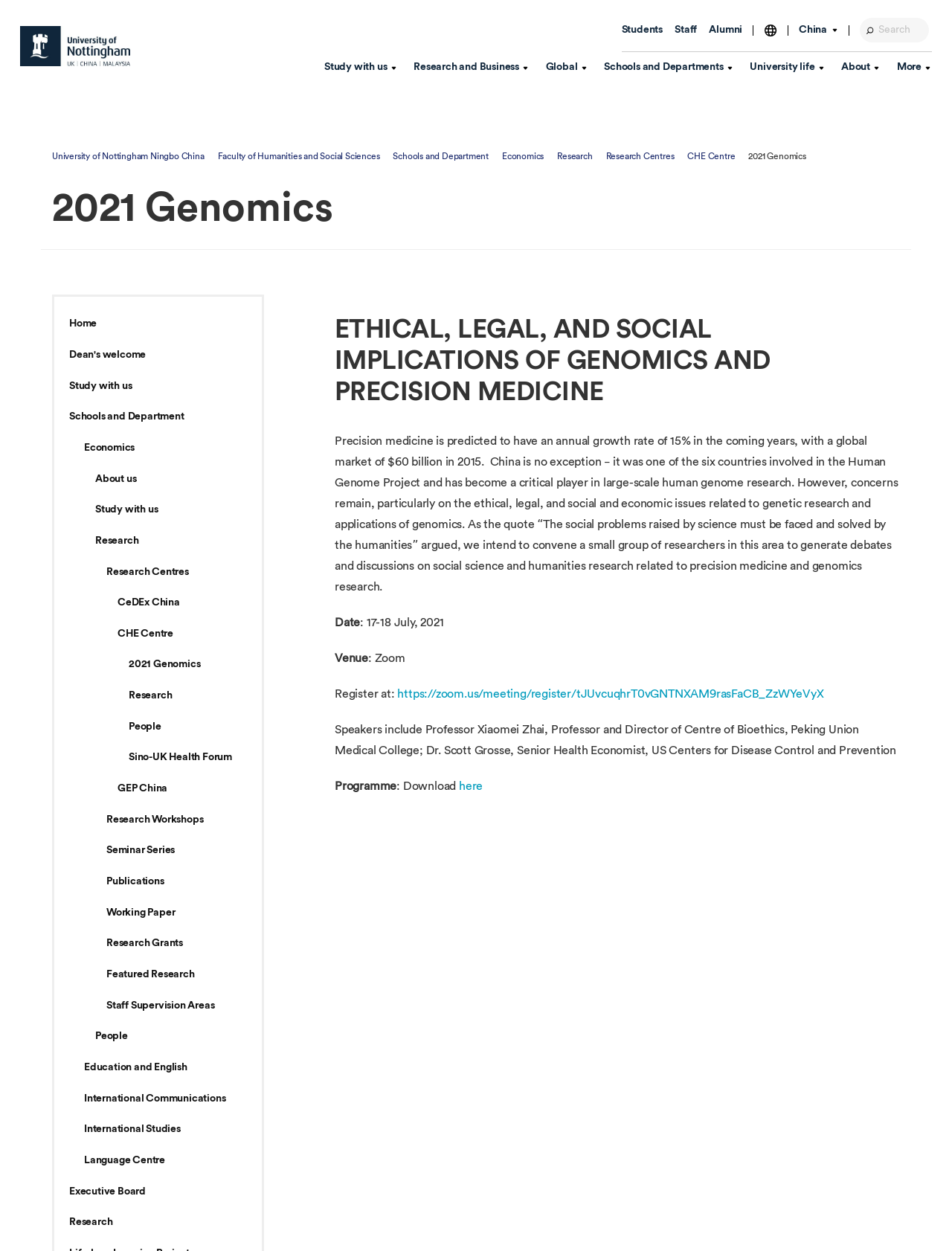Specify the bounding box coordinates of the element's area that should be clicked to execute the given instruction: "Discover research in Environment". The coordinates should be four float numbers between 0 and 1, i.e., [left, top, right, bottom].

[0.33, 0.165, 0.444, 0.175]